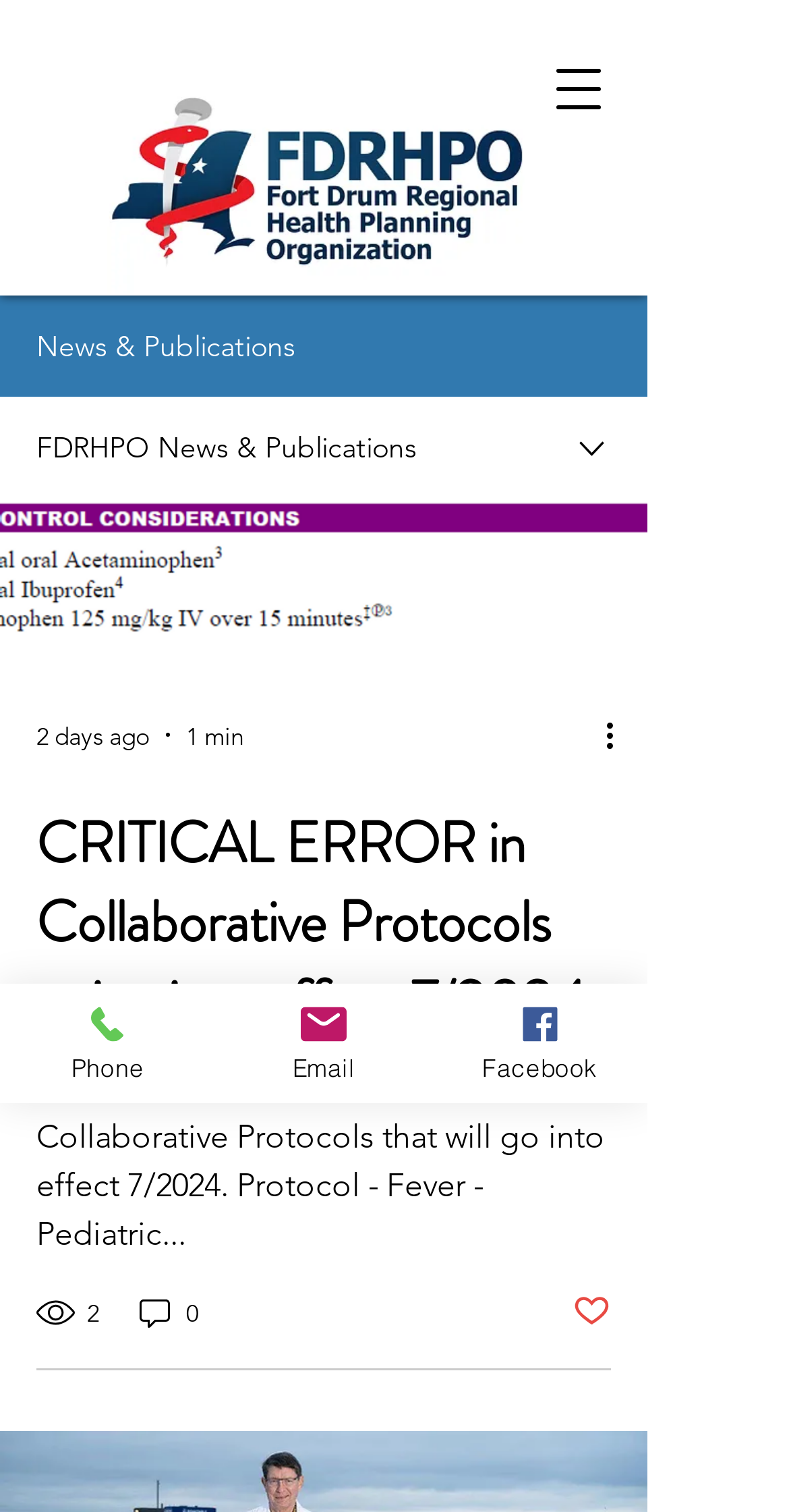Find the bounding box of the web element that fits this description: "Deif Crow".

None